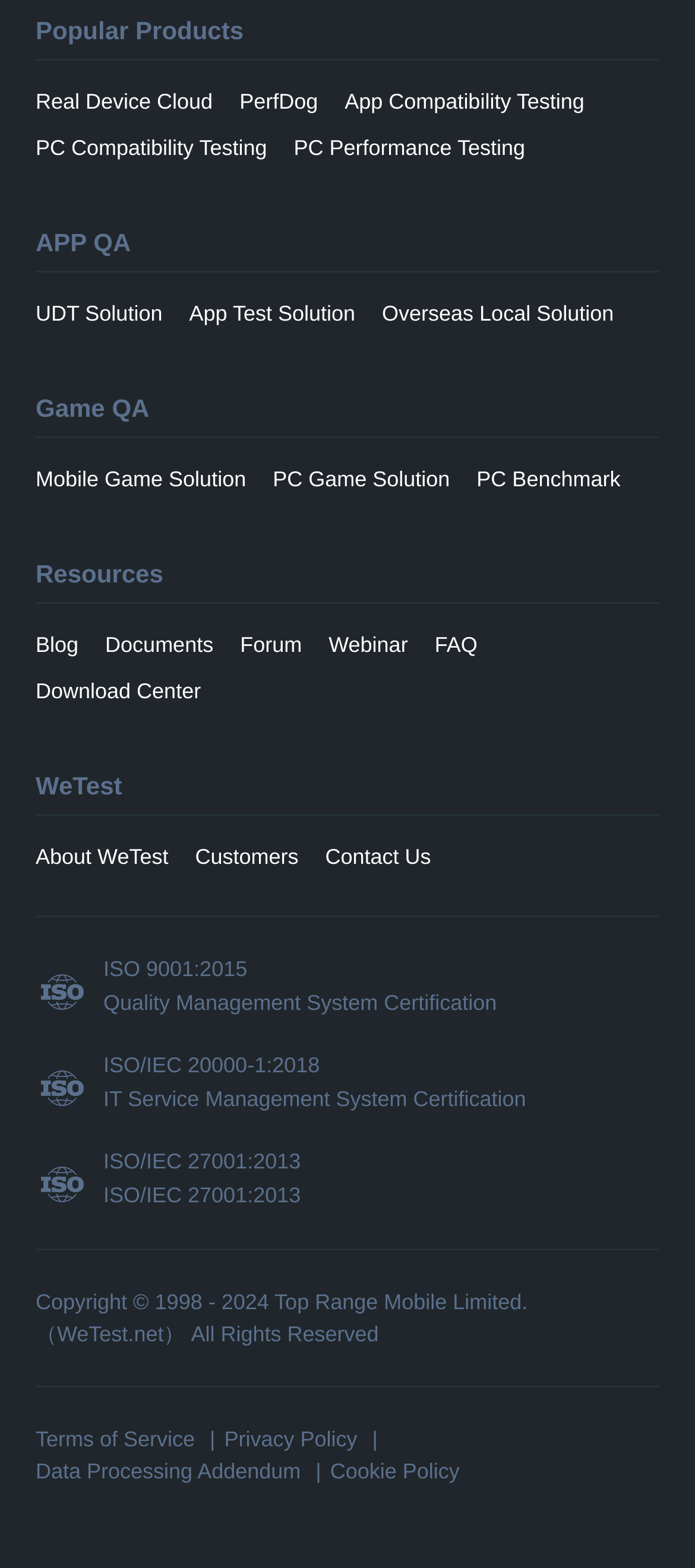Find the bounding box coordinates of the element to click in order to complete the given instruction: "Click on Real Device Cloud."

[0.051, 0.05, 0.306, 0.079]